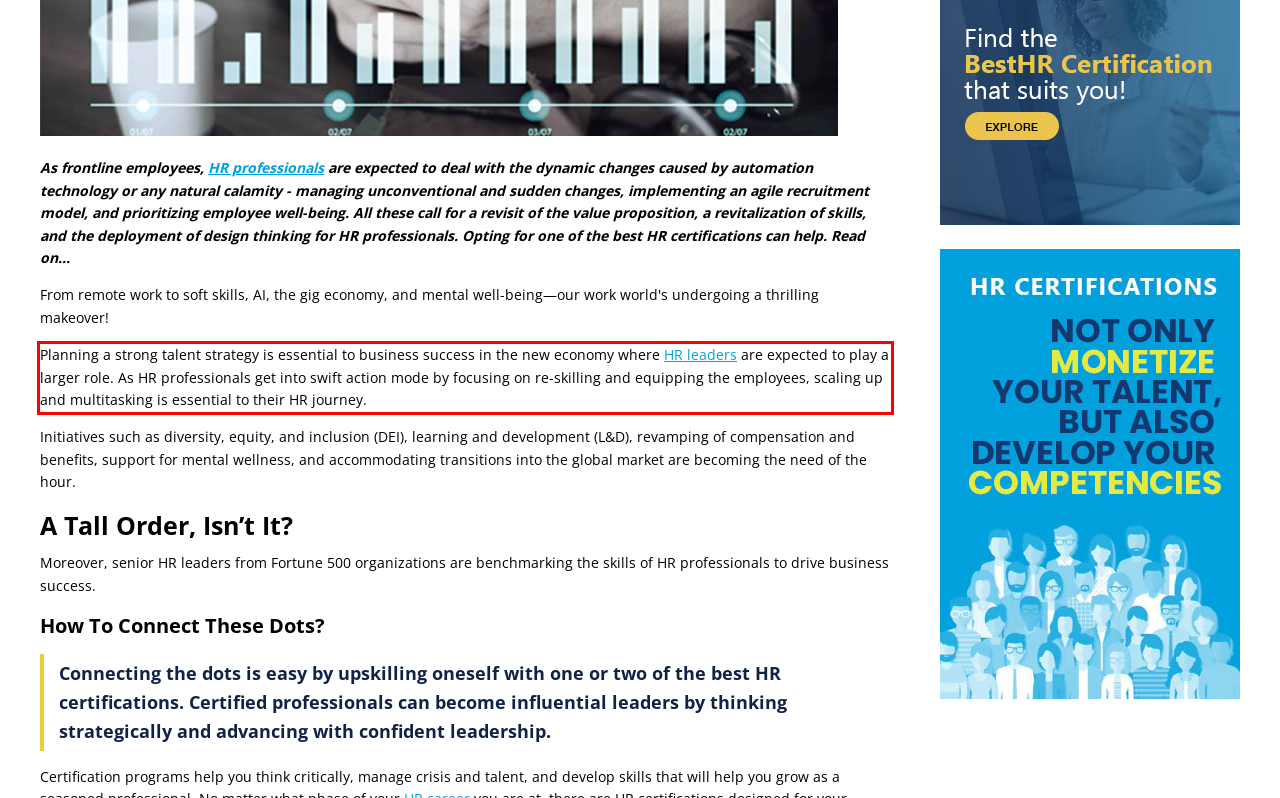Look at the screenshot of the webpage, locate the red rectangle bounding box, and generate the text content that it contains.

Planning a strong talent strategy is essential to business success in the new economy where HR leaders are expected to play a larger role. As HR professionals get into swift action mode by focusing on re-skilling and equipping the employees, scaling up and multitasking is essential to their HR journey.